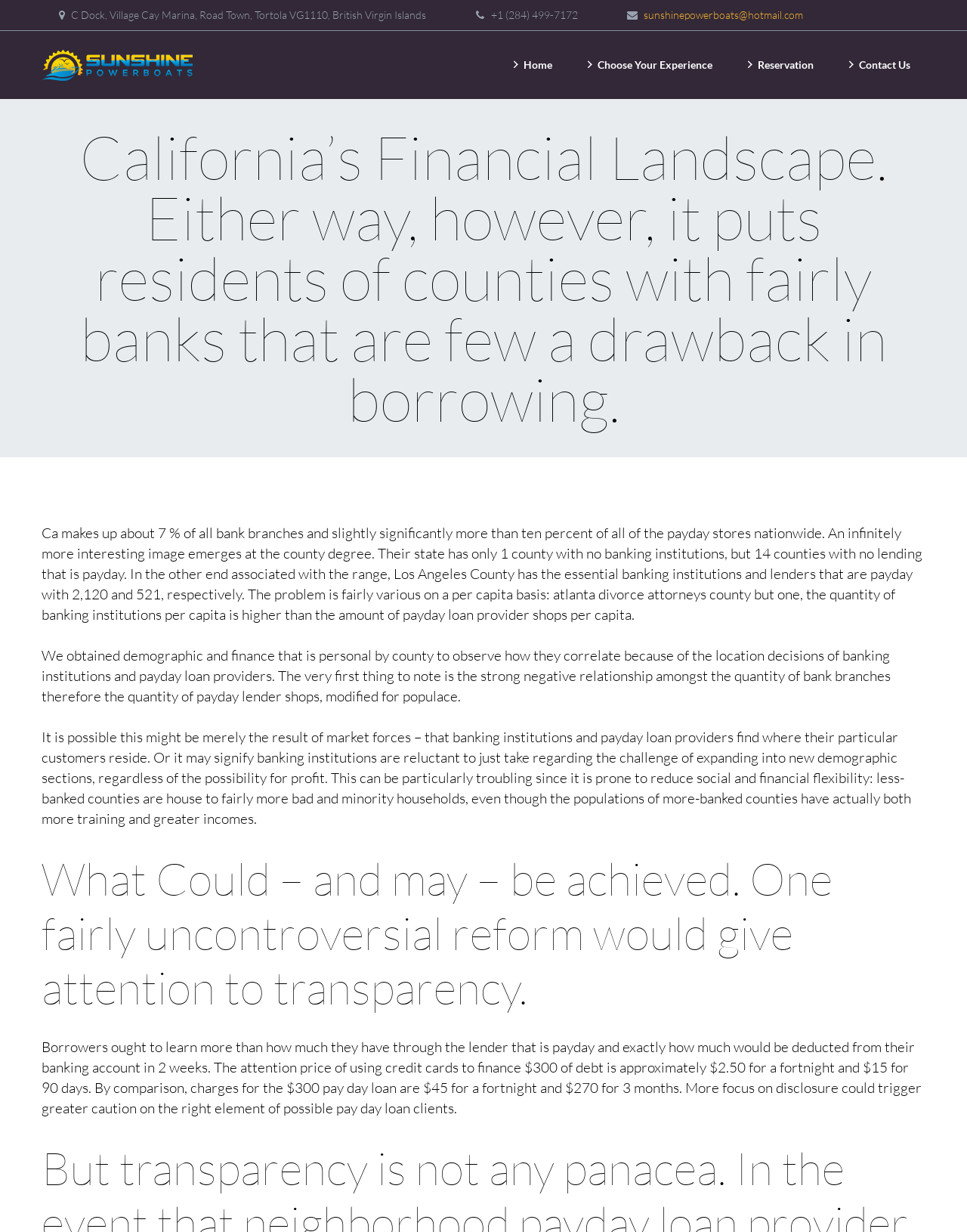Locate the bounding box of the user interface element based on this description: "parent_node: Categories".

None